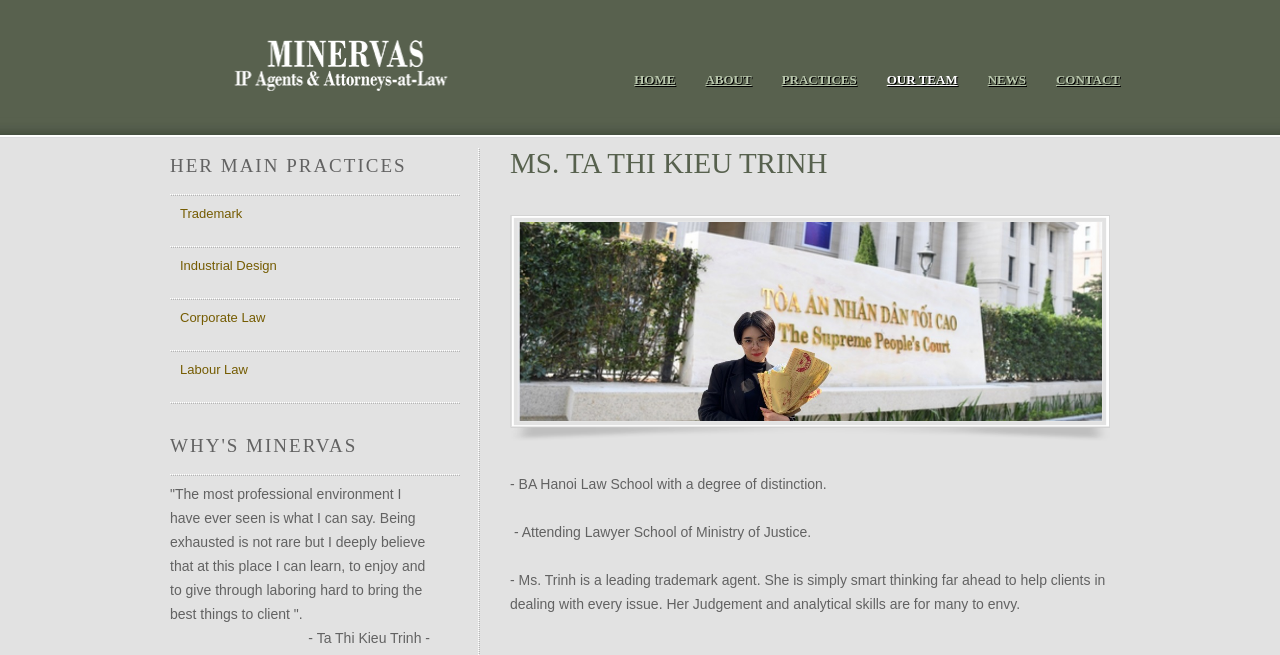Could you identify the text that serves as the heading for this webpage?

MS. TA THI KIEU TRINH